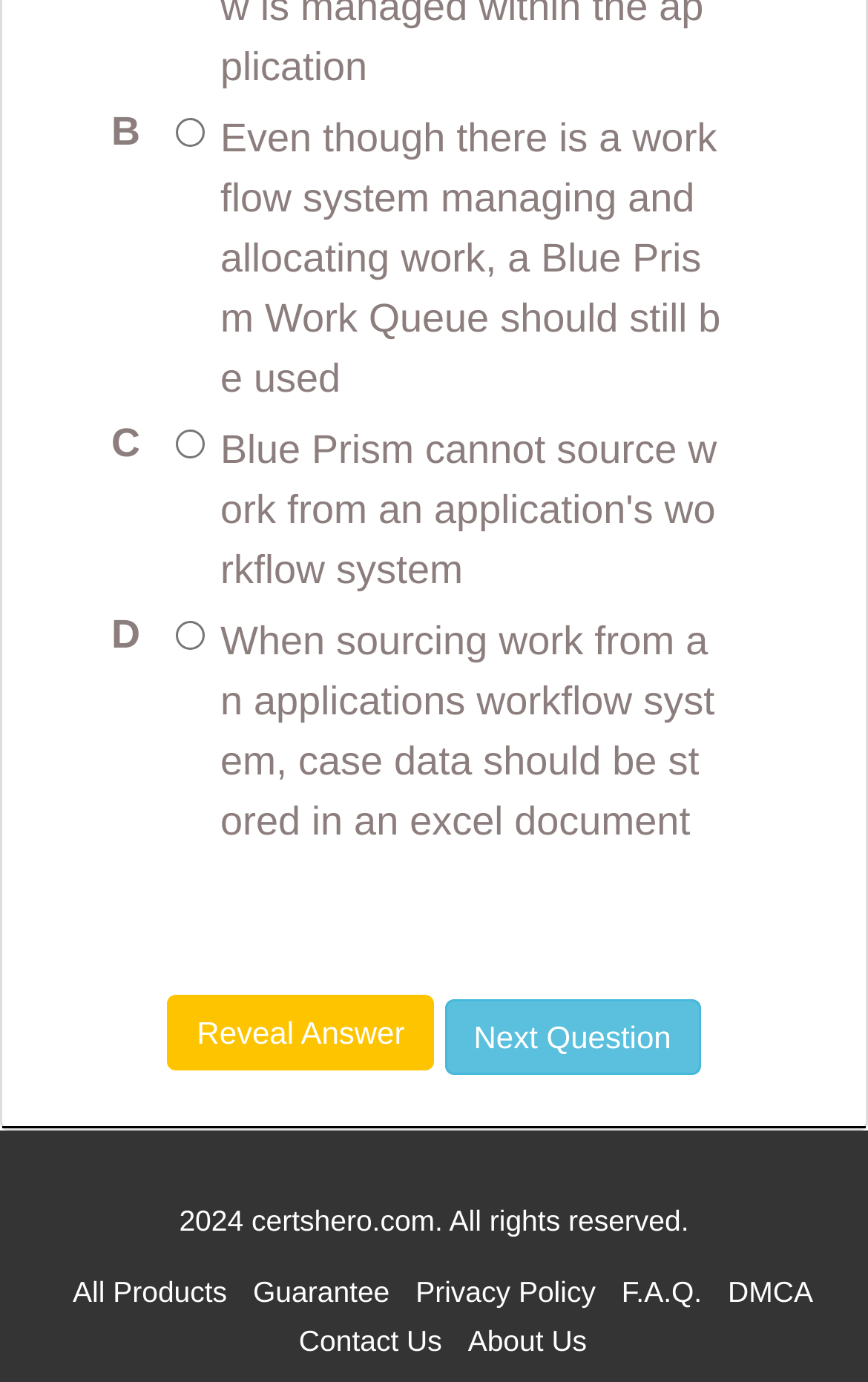Give the bounding box coordinates for the element described as: "Reveal Answer".

[0.193, 0.719, 0.5, 0.774]